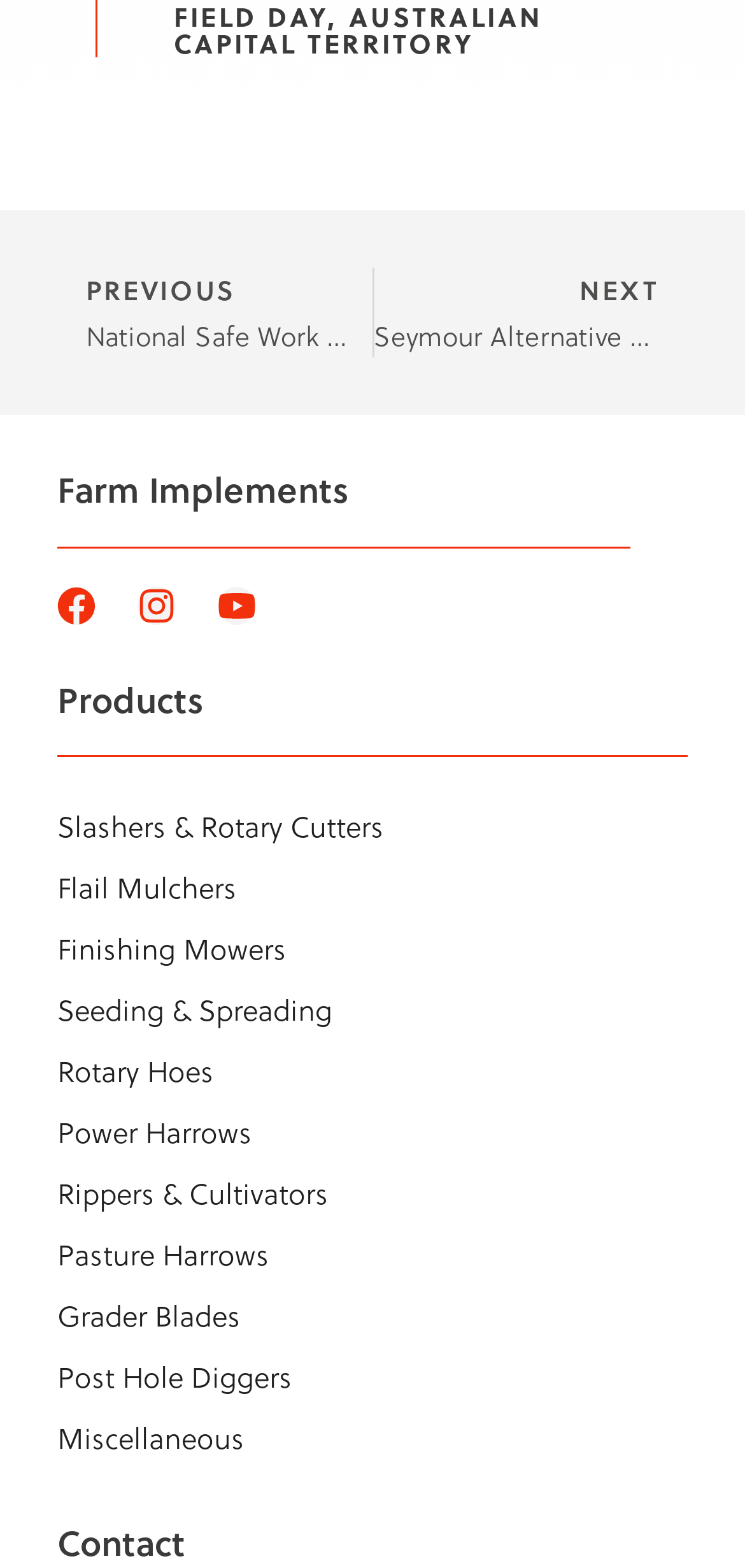Please identify the bounding box coordinates of where to click in order to follow the instruction: "explore Slashers & Rotary Cutters".

[0.077, 0.507, 0.923, 0.546]